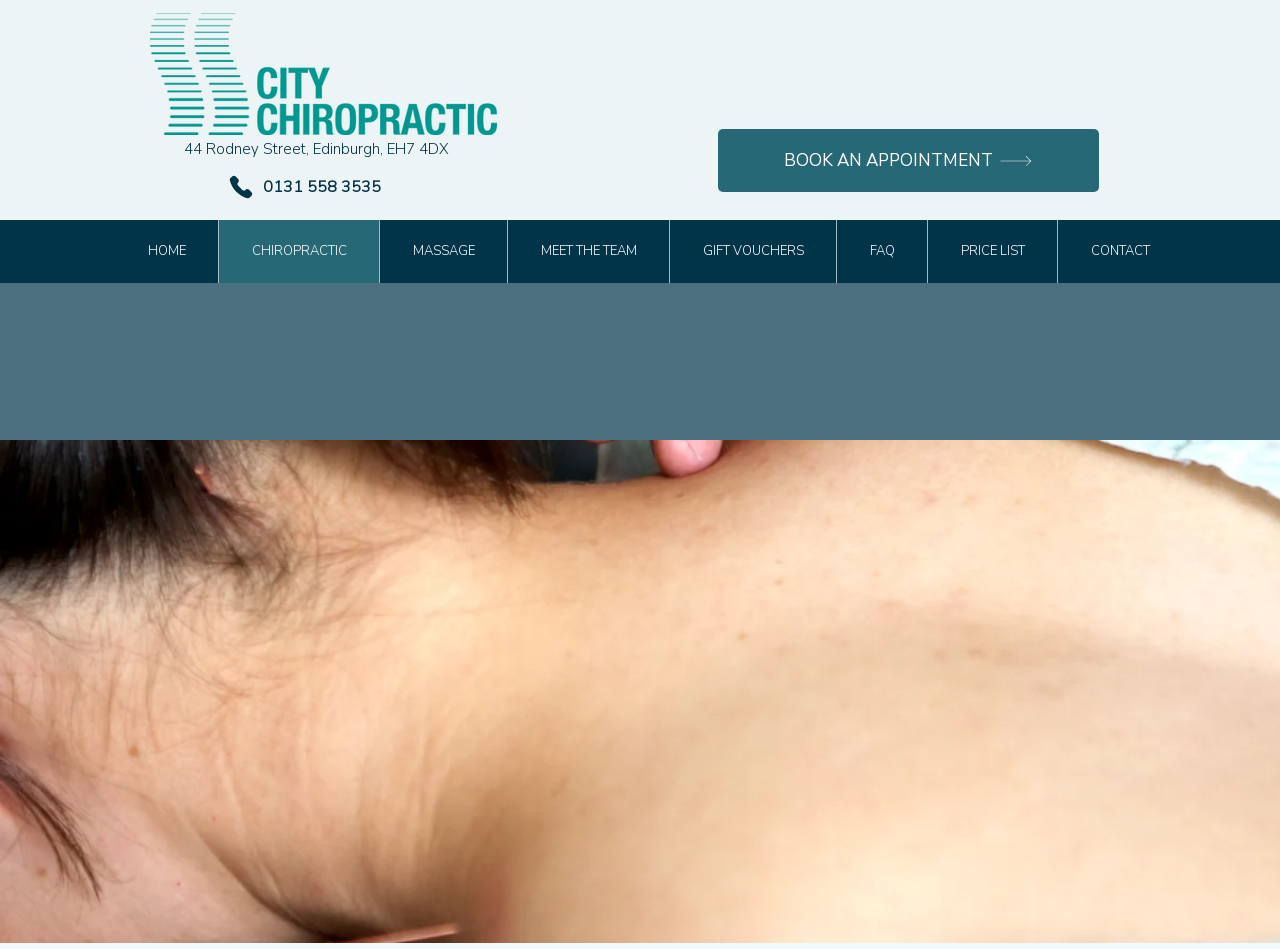Calculate the bounding box coordinates for the UI element based on the following description: "BOOK AN APPOINTMENT". Ensure the coordinates are four float numbers between 0 and 1, i.e., [left, top, right, bottom].

[0.561, 0.136, 0.859, 0.202]